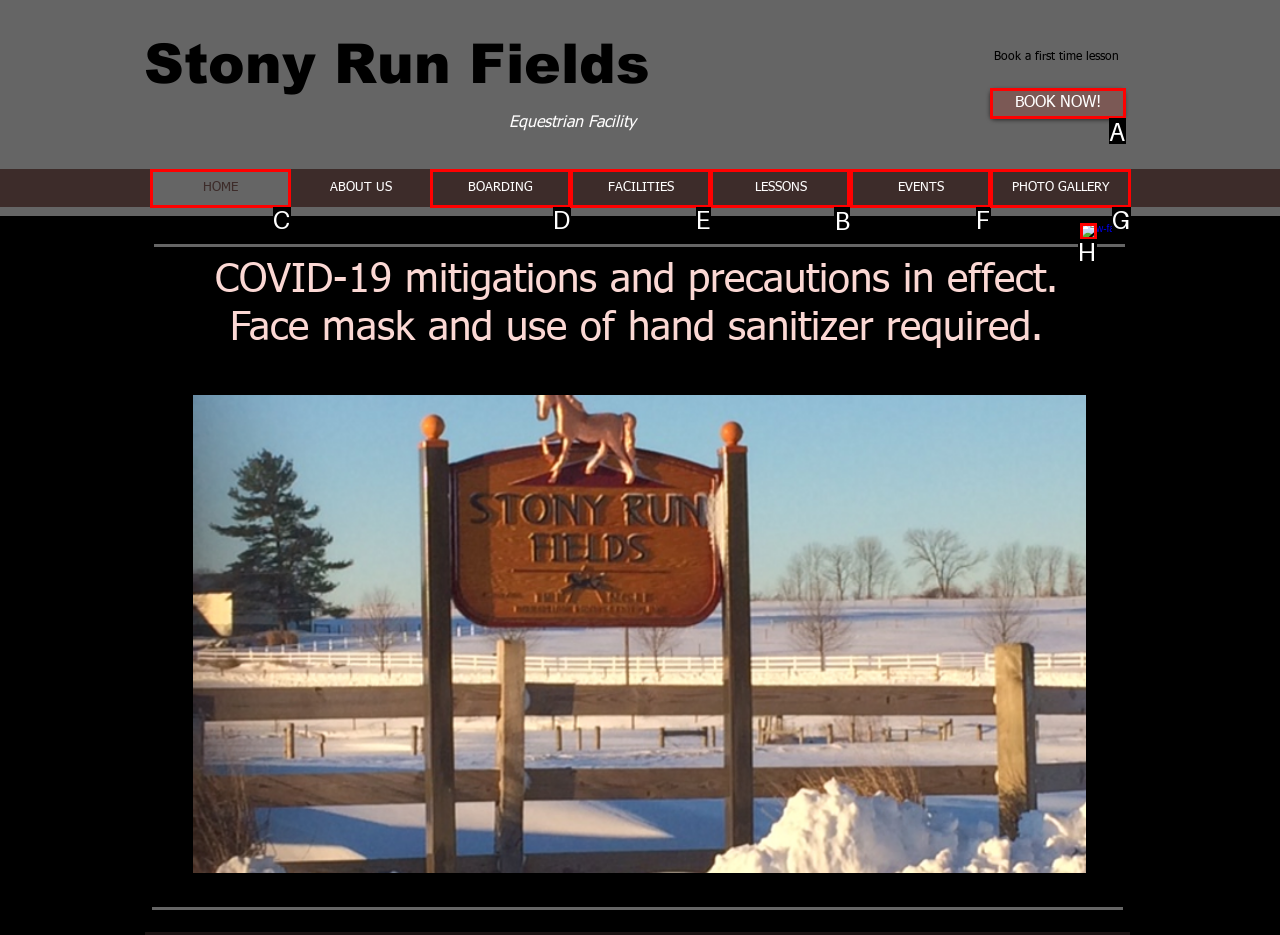For the task: Navigate to the LESSONS page, tell me the letter of the option you should click. Answer with the letter alone.

B